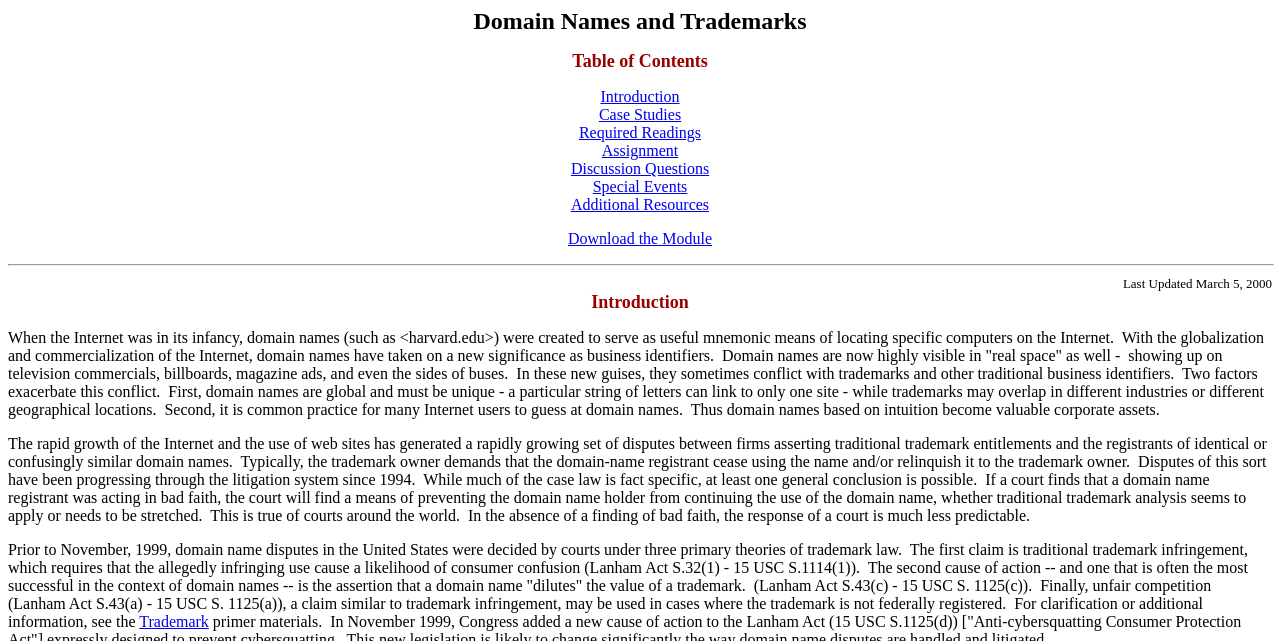Locate the bounding box coordinates of the UI element described by: "Download the Module". Provide the coordinates as four float numbers between 0 and 1, formatted as [left, top, right, bottom].

[0.444, 0.359, 0.556, 0.385]